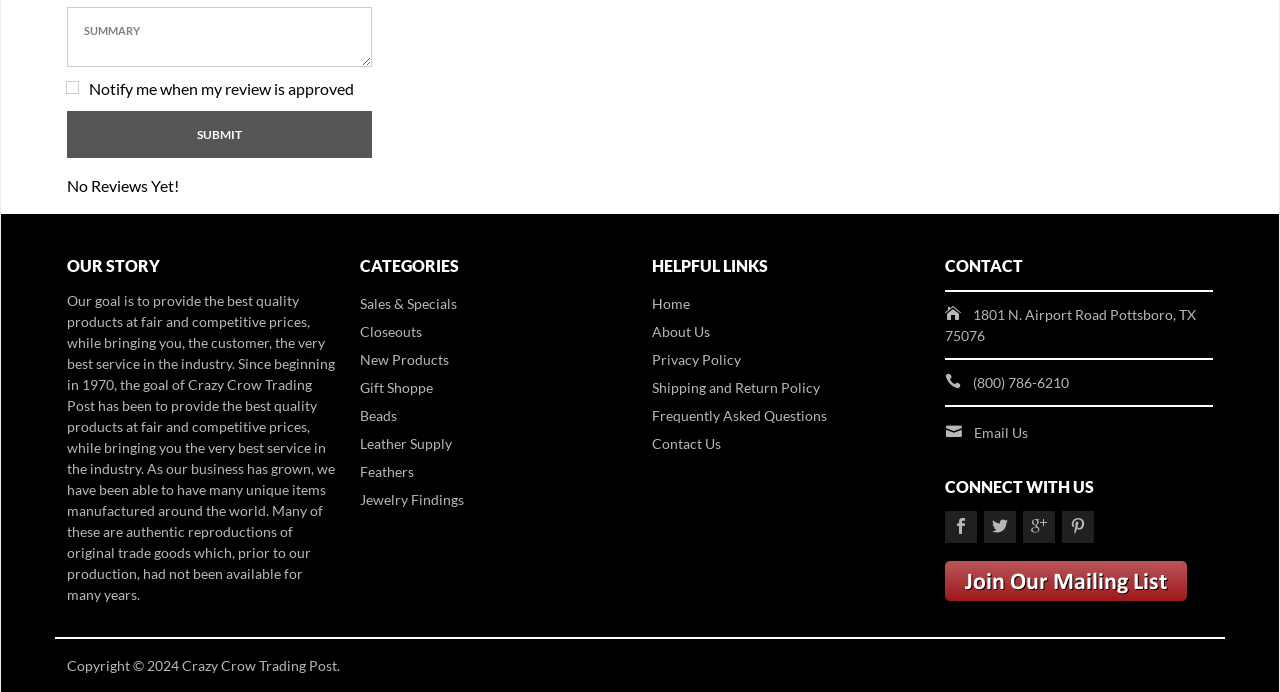Find the bounding box coordinates for the element described here: "Shipping and Return Policy".

[0.509, 0.541, 0.646, 0.581]